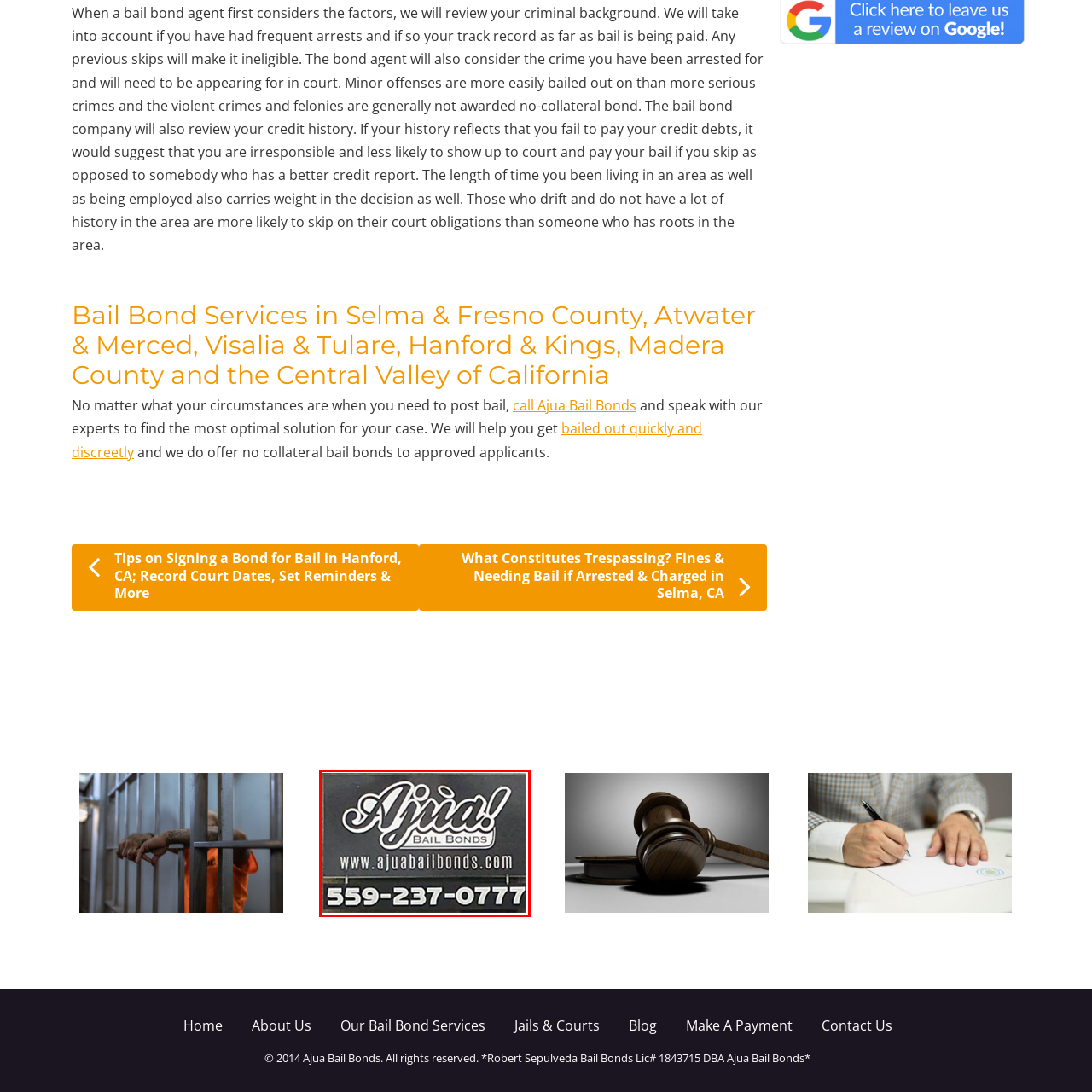Concentrate on the image highlighted by the red boundary and deliver a detailed answer to the following question, using the information from the image:
What is the website address provided on the sign?

The website address is clearly stated below the company name, providing an online resource for potential clients to access the company's services.